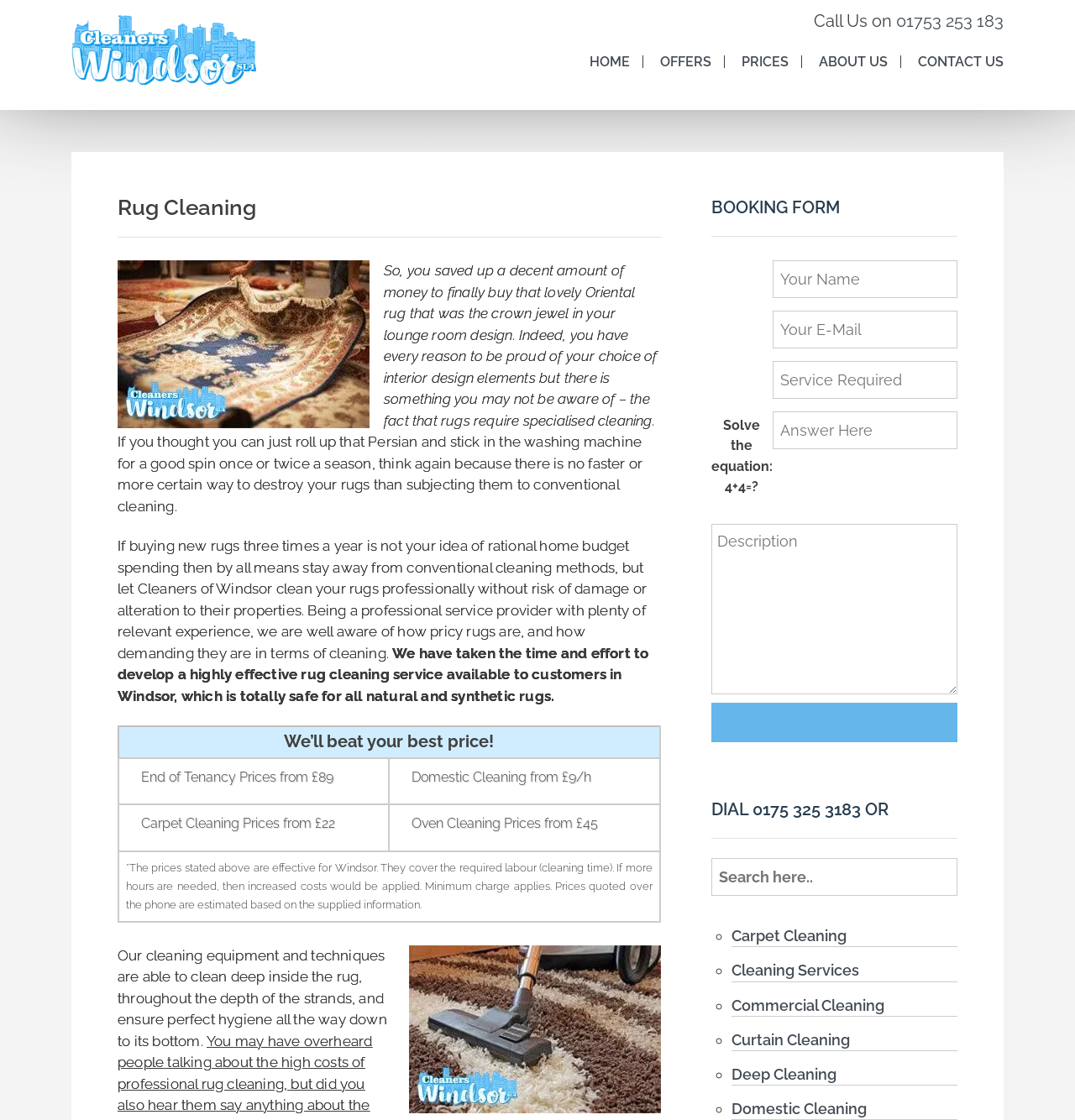Could you find the bounding box coordinates of the clickable area to complete this instruction: "Click the 'HOME' link"?

[0.548, 0.049, 0.586, 0.061]